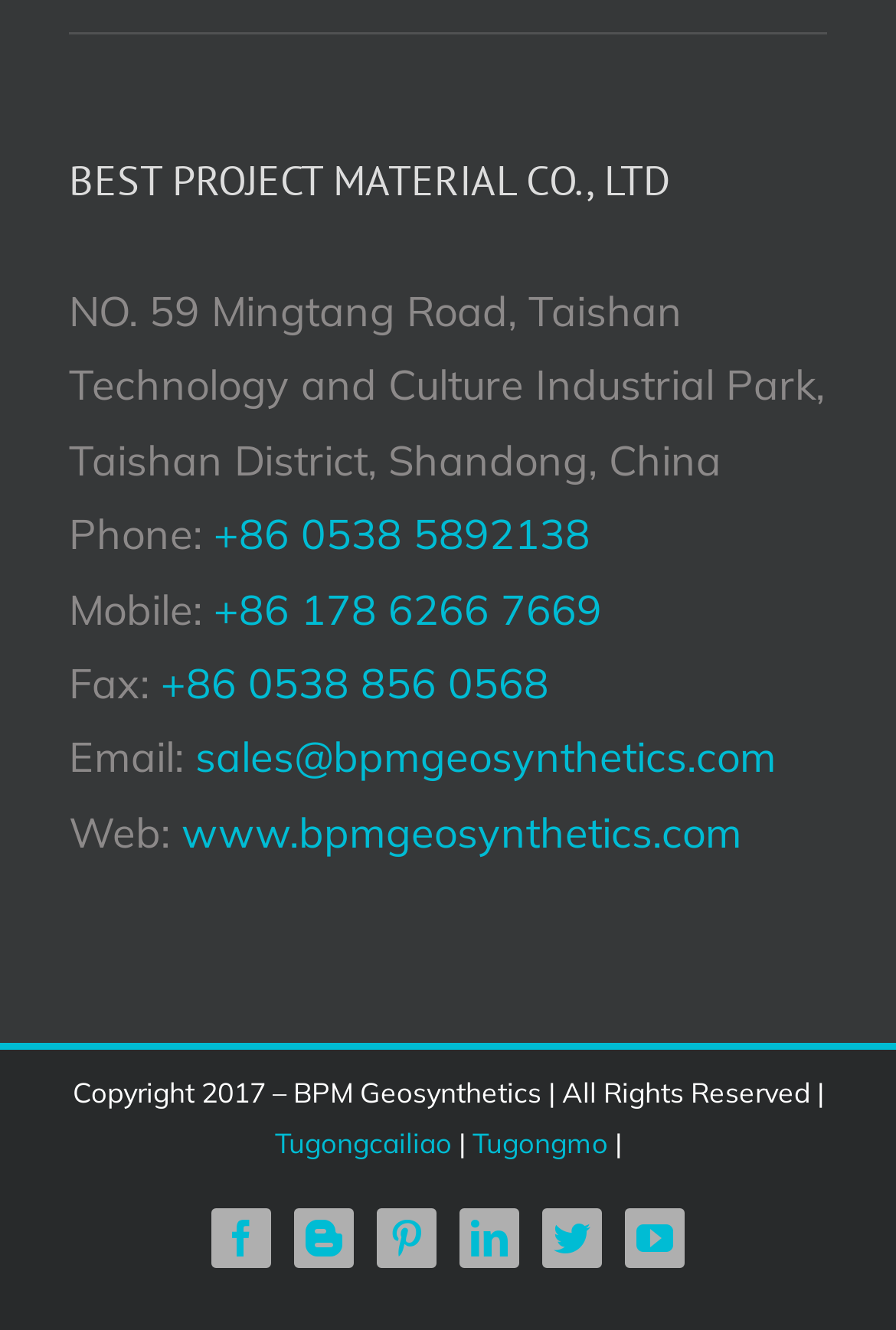Please provide a detailed answer to the question below by examining the image:
What is the company name?

The company name is found in the heading element at the top of the webpage, which reads 'BEST PROJECT MATERIAL CO., LTD'.